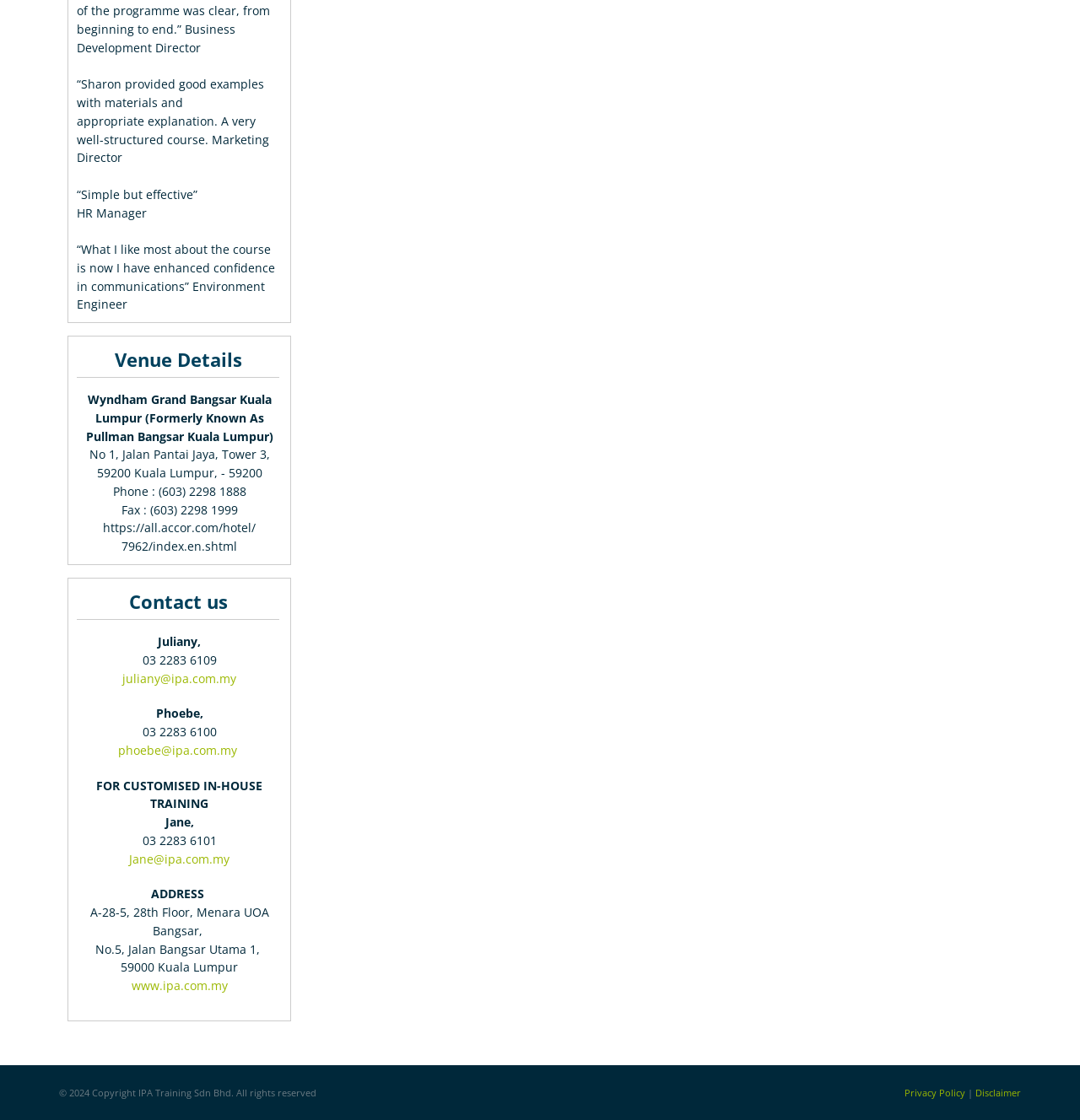Who is the HR Manager who provided a testimonial?
Please give a detailed and elaborate explanation in response to the question.

I found the answer by looking at the testimonials section, which lists a quote from an HR Manager, along with their title.